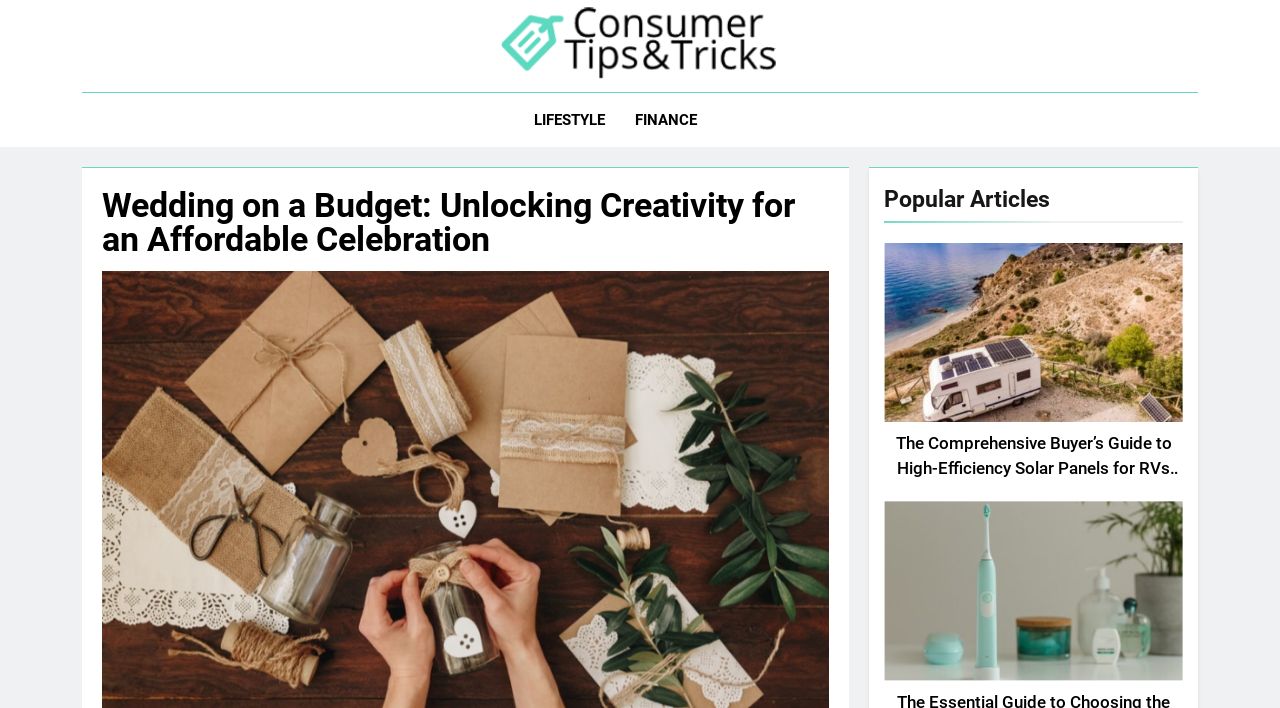Please find the top heading of the webpage and generate its text.

Wedding on a Budget: Unlocking Creativity for an Affordable Celebration